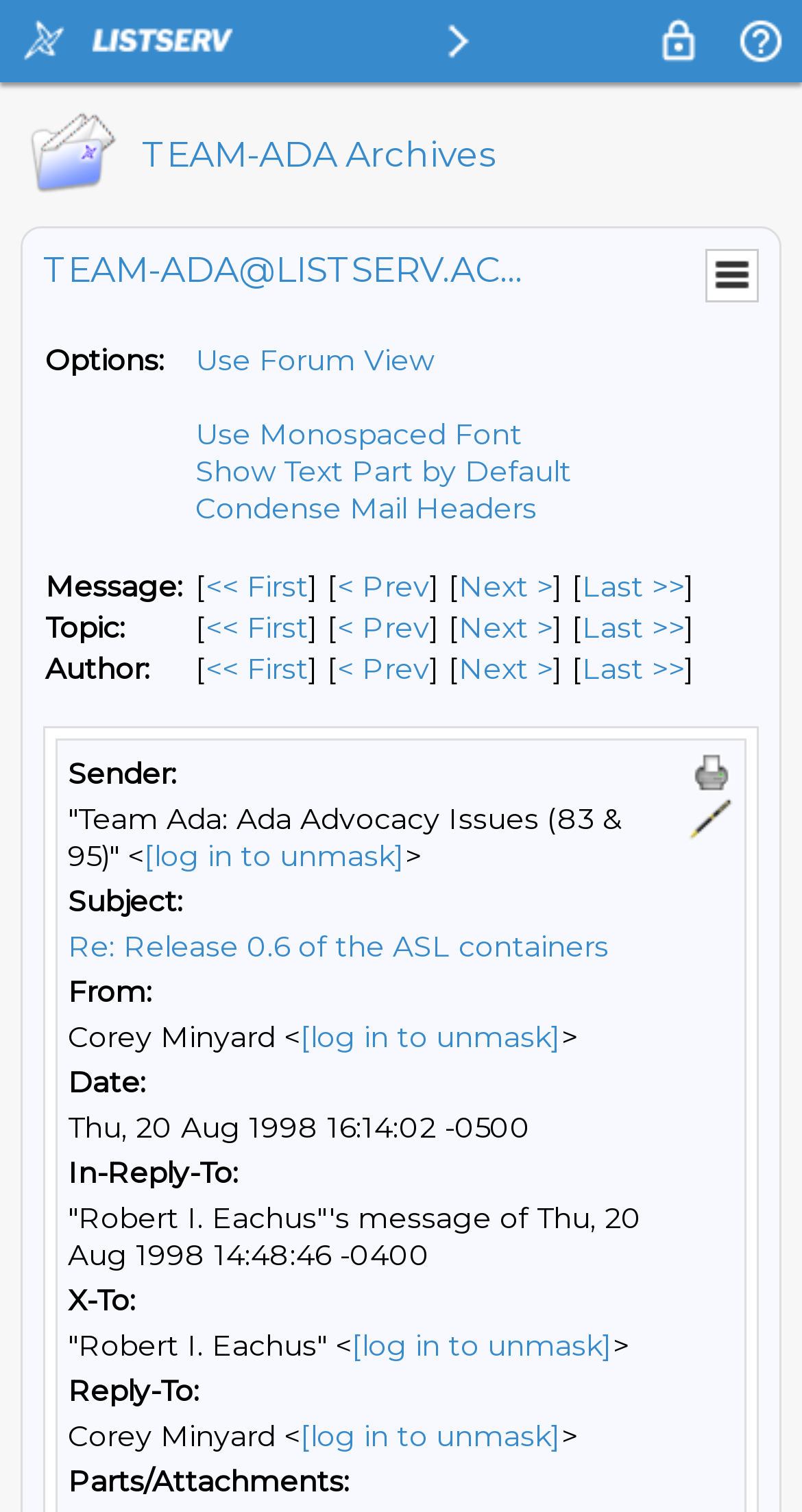Please locate the bounding box coordinates of the region I need to click to follow this instruction: "Select the 'Use Forum View' option".

[0.244, 0.226, 0.541, 0.25]